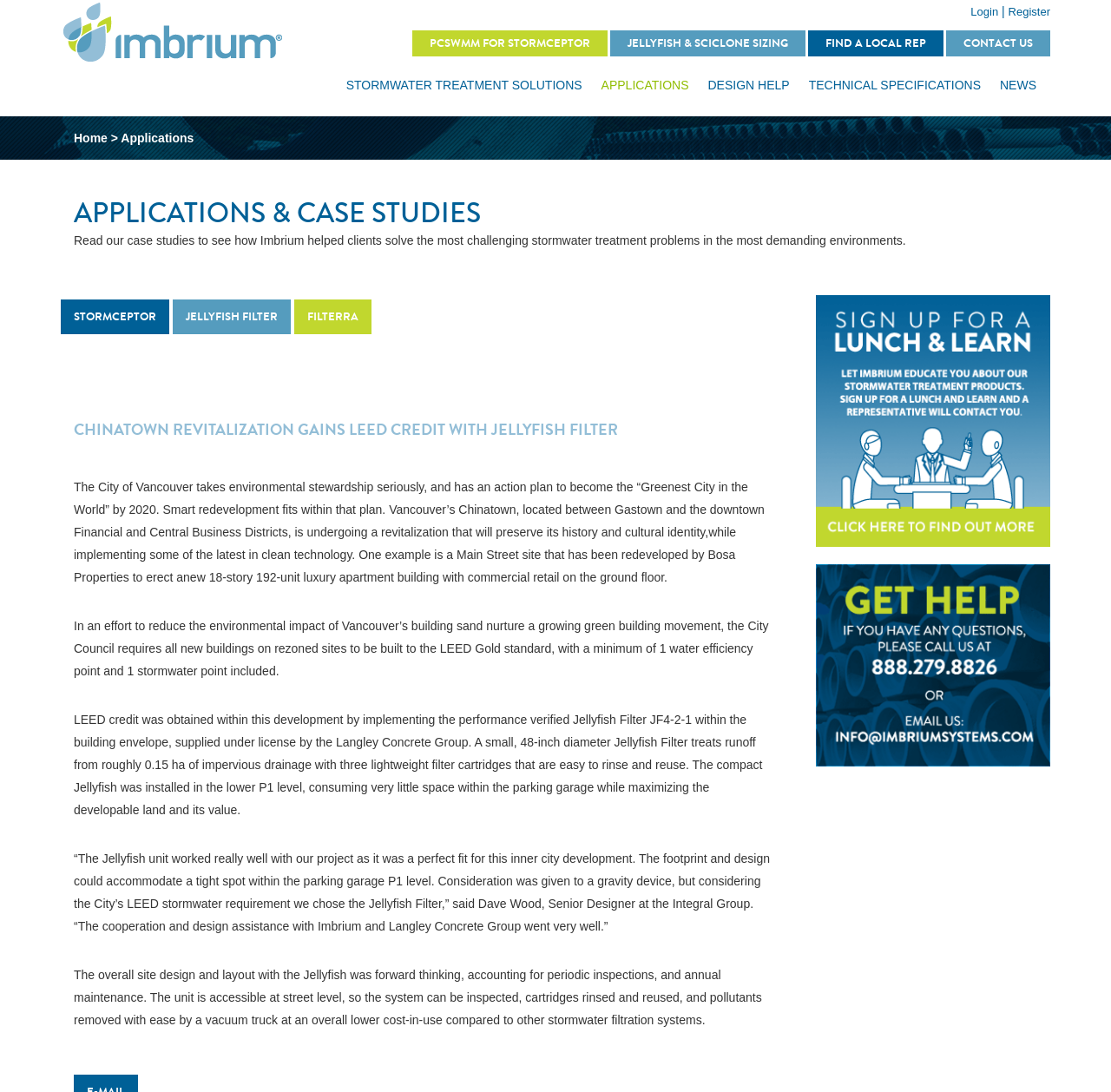Using the image as a reference, answer the following question in as much detail as possible:
What is the purpose of the Jellyfish Filter in the Chinatown Revitalization project?

I found the answer by reading the text content of the webpage, specifically the section that talks about the Jellyfish Filter, which mentions that it treats runoff from roughly 0.15 ha of impervious drainage.